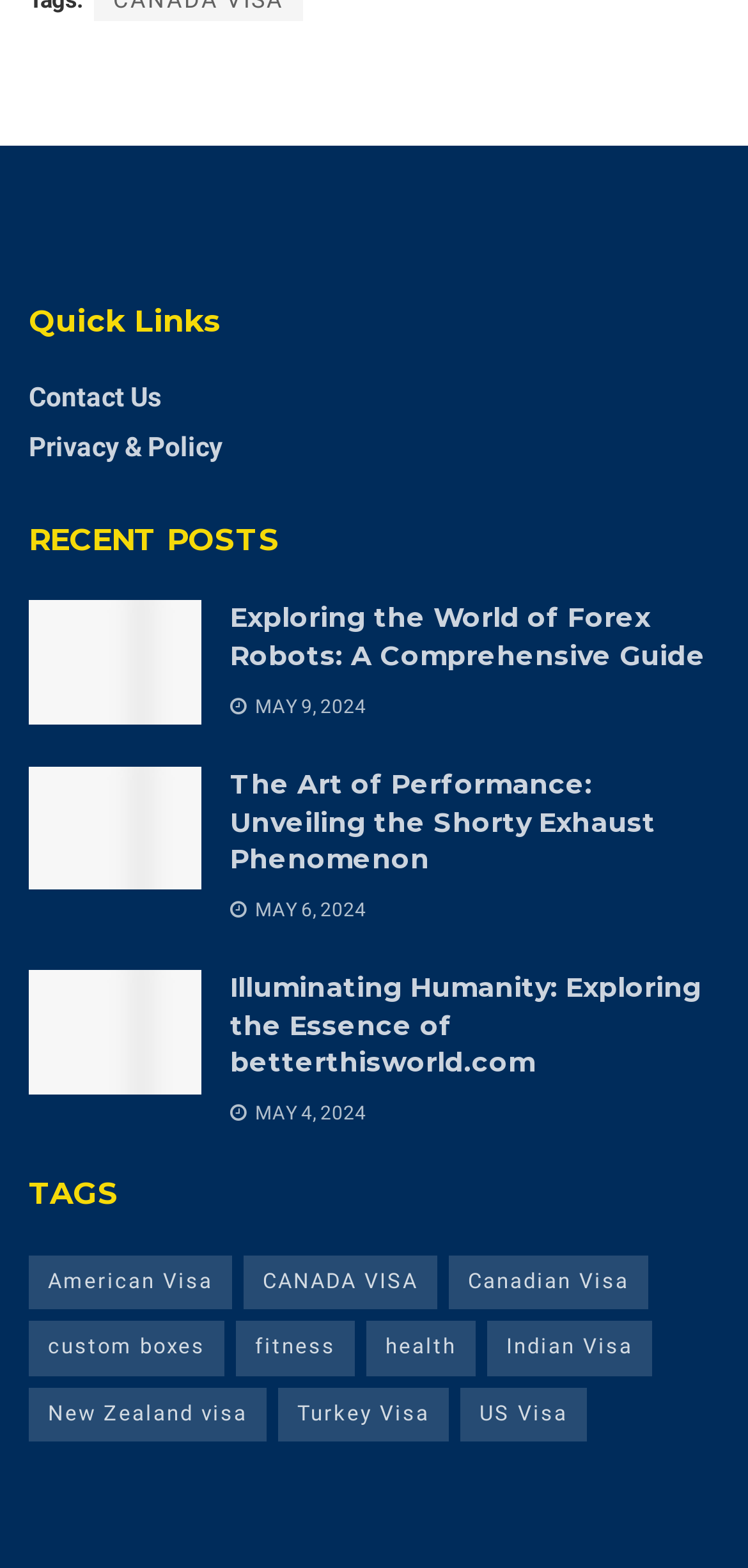What is the most recent post date?
Answer the question in as much detail as possible.

I looked at the dates next to each recent post and found that the most recent one is 'MAY 9, 2024'.